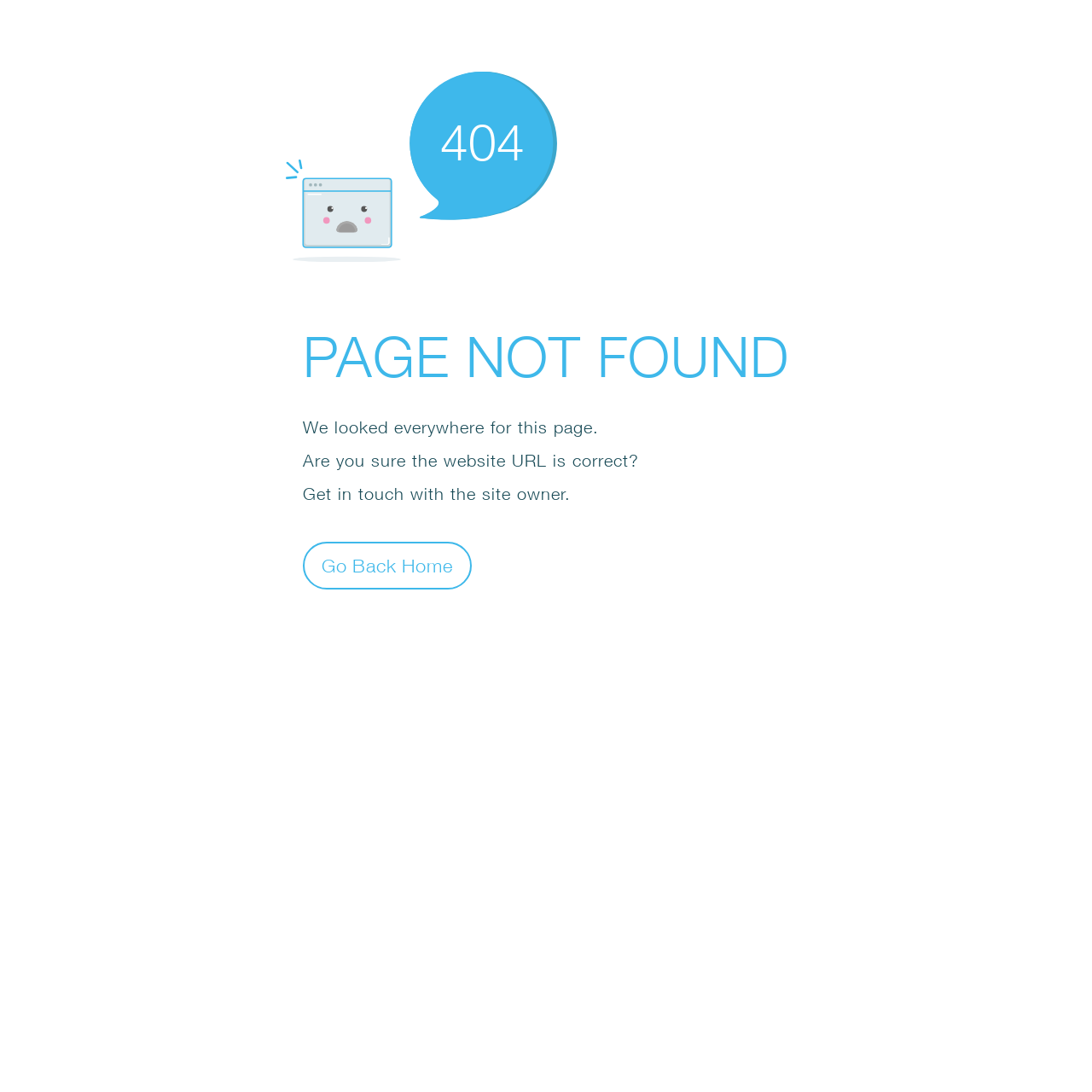Who can the user contact for help?
Please ensure your answer to the question is detailed and covers all necessary aspects.

The user can contact the site owner for help, as suggested by the static text 'Get in touch with the site owner.' which is a sibling of the main error message and the suggested action button.